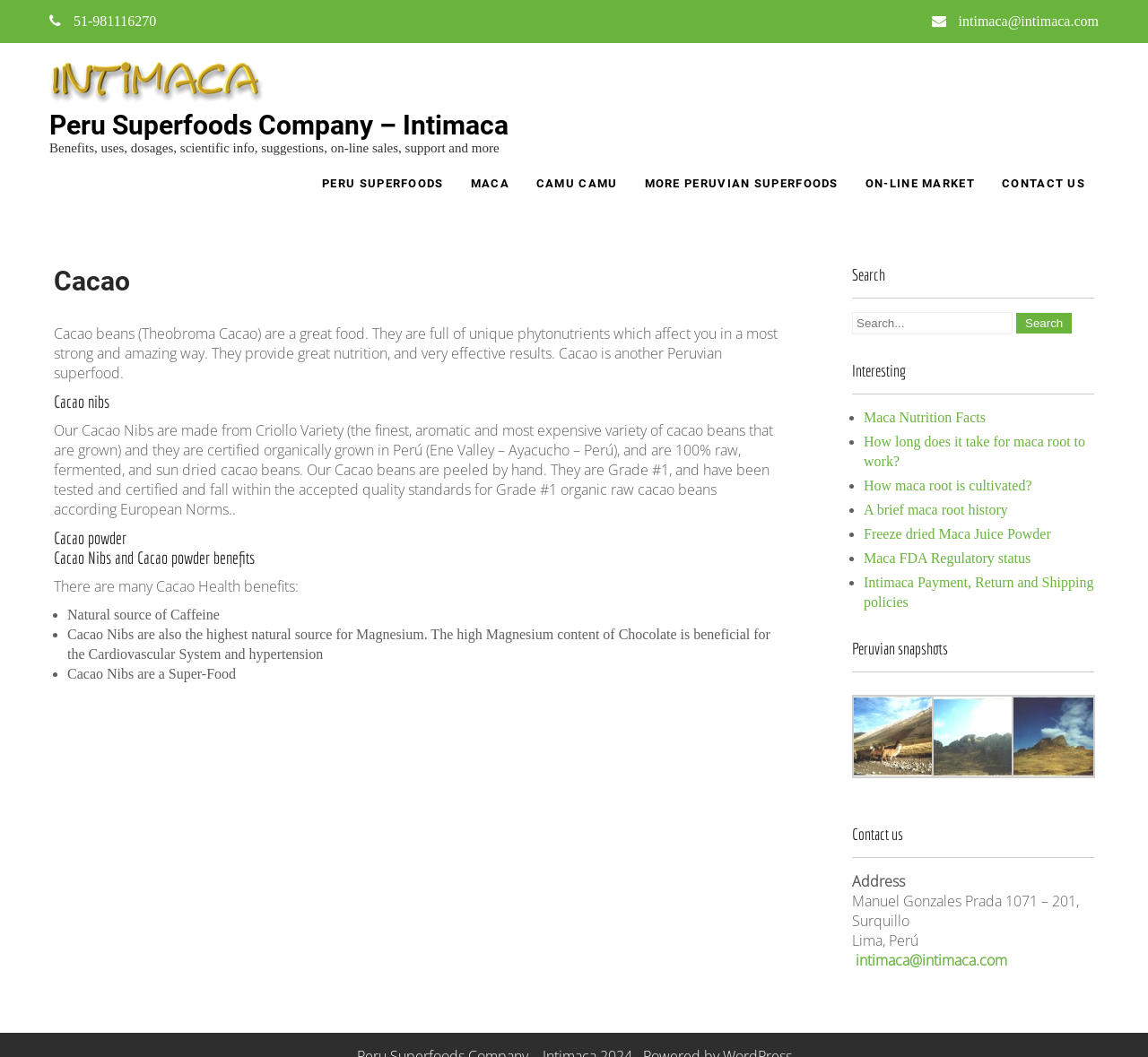Using the information in the image, give a comprehensive answer to the question: 
What is the location of the company?

The location of the company can be found in the contact information section at the bottom of the webpage, which includes the address 'Manuel Gonzales Prada 1071 – 201, Surquillo, Lima, Perú'.